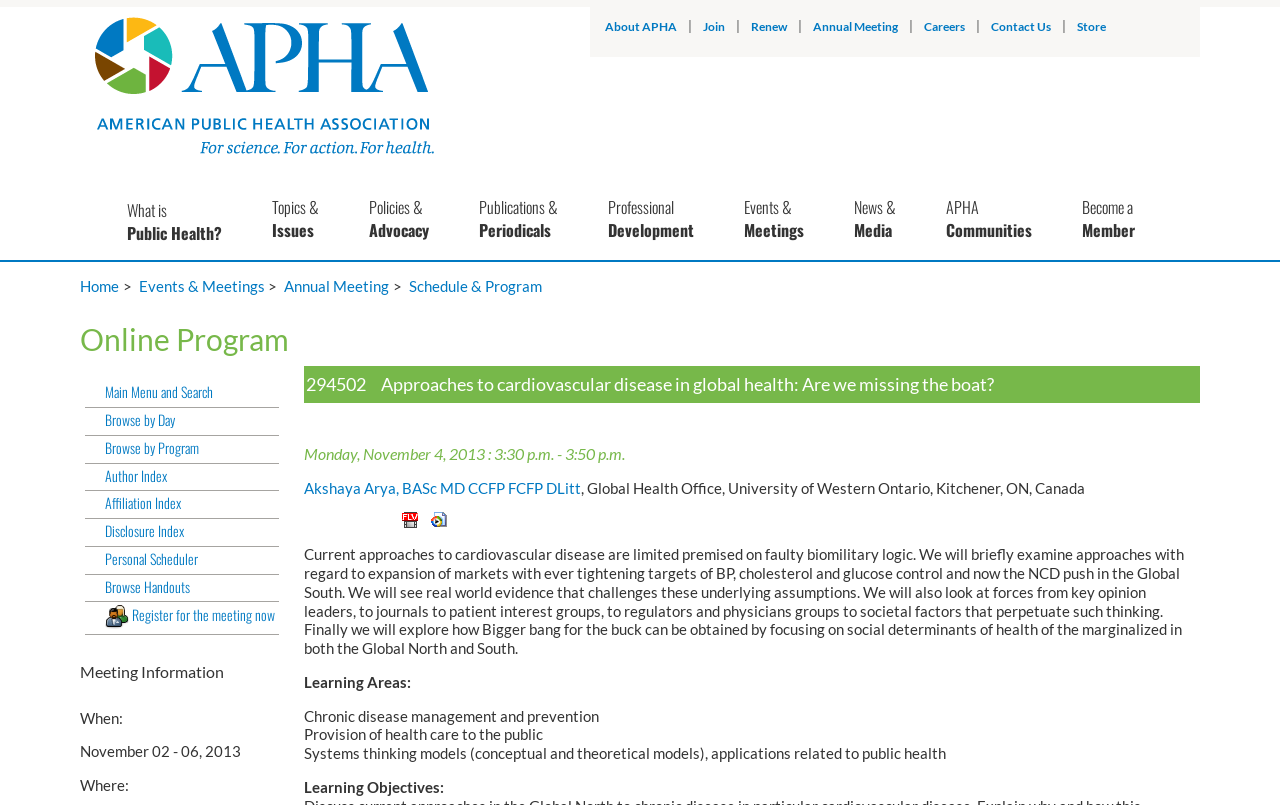Using the information from the screenshot, answer the following question thoroughly:
What is the date of the meeting?

I found the date of the meeting by looking at the 'Meeting Information' section and finding the 'When:' label, which is followed by the date 'November 02 - 06, 2013'.